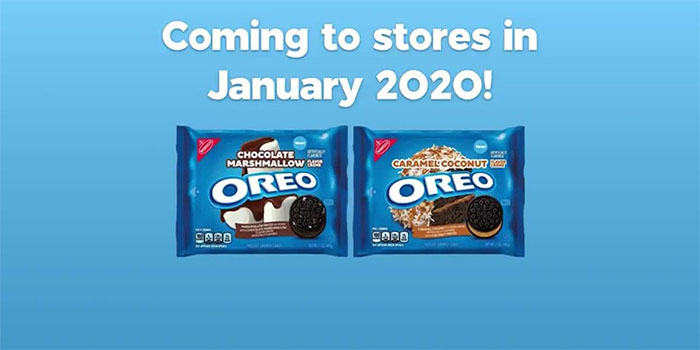How many new Oreo flavors are showcased in the image?
Refer to the image and provide a concise answer in one word or phrase.

Two